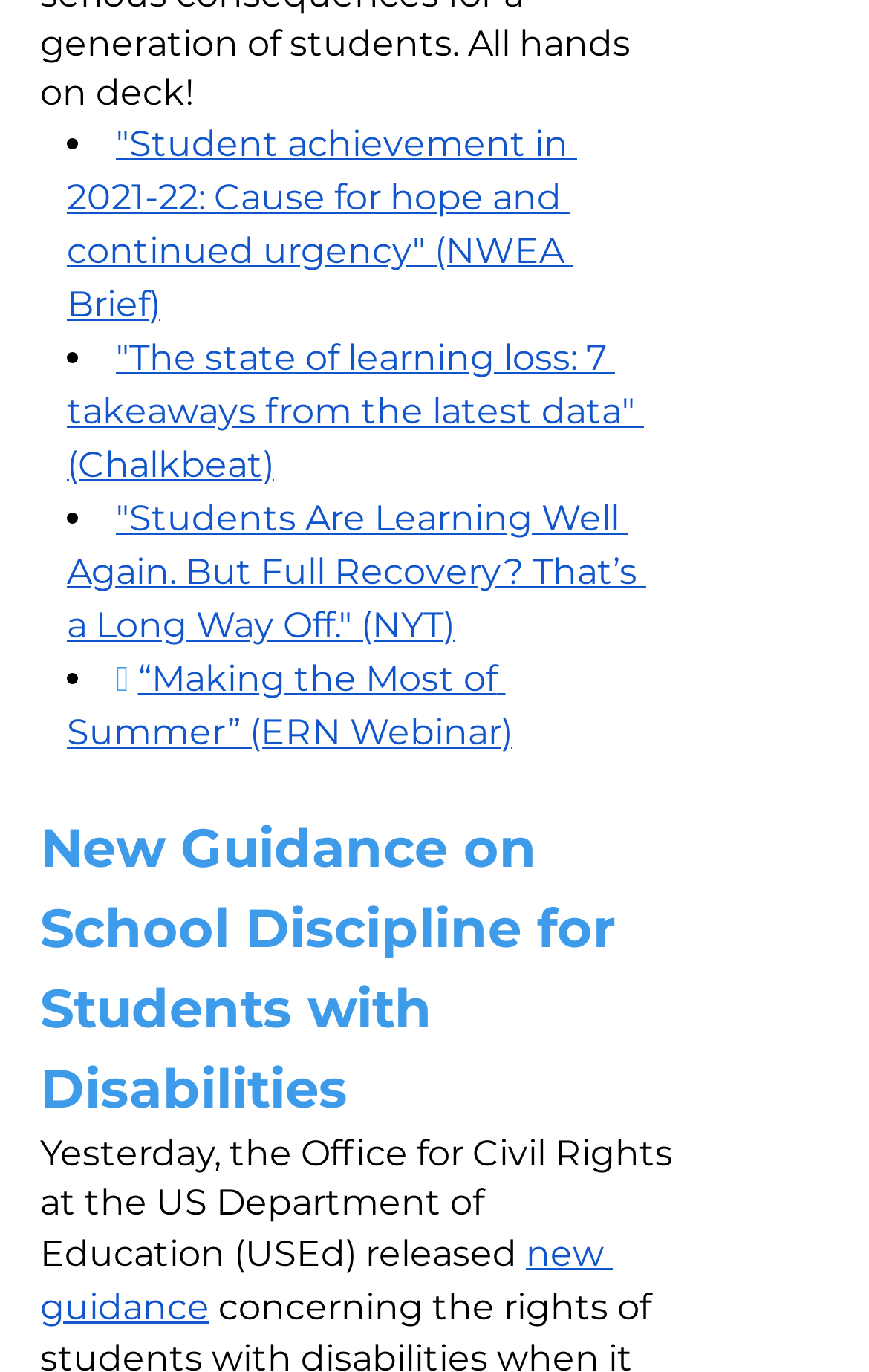How many links are in the list?
Look at the image and respond with a single word or a short phrase.

5